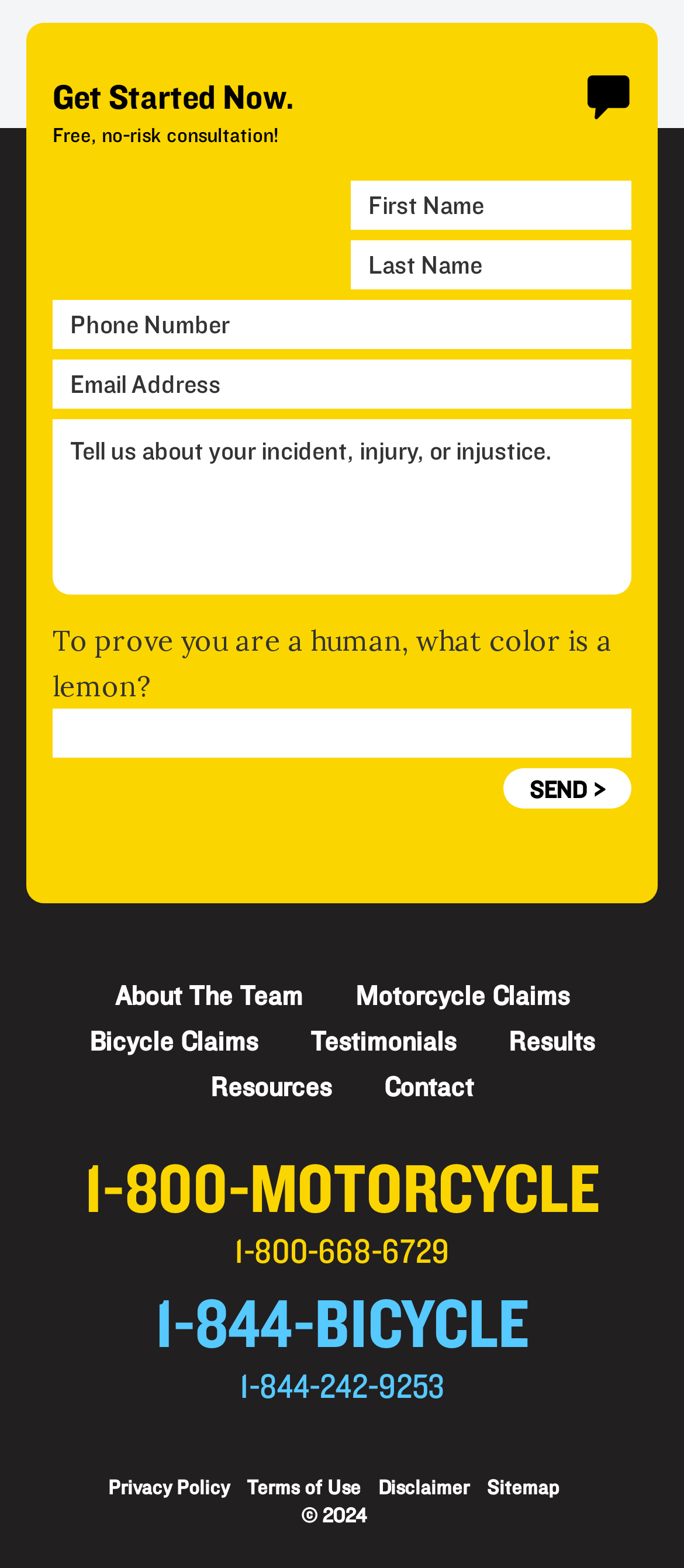Can you find the bounding box coordinates of the area I should click to execute the following instruction: "Fill in the contact form"?

[0.077, 0.116, 0.923, 0.543]